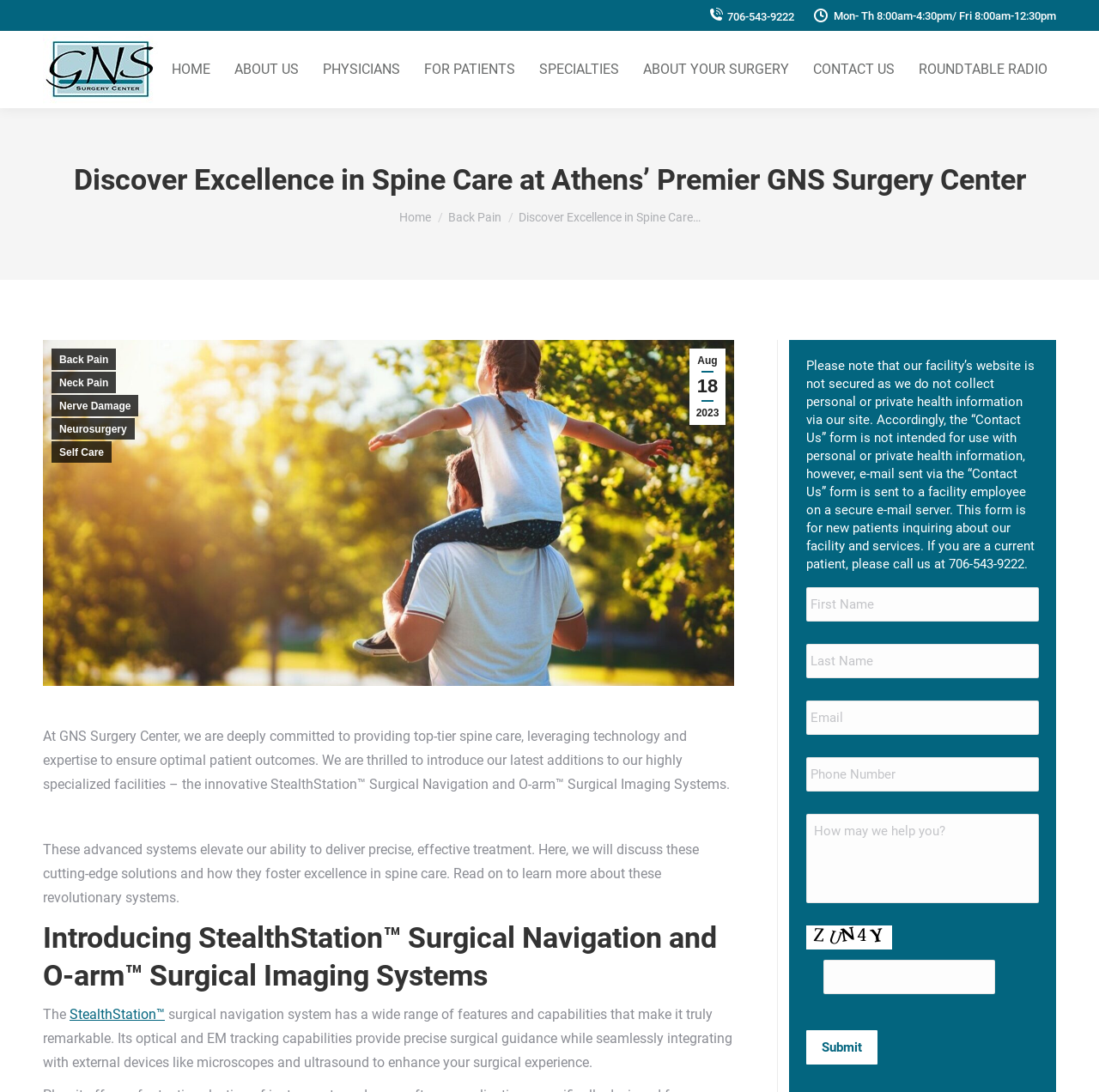Please extract and provide the main headline of the webpage.

Discover Excellence in Spine Care at Athens’ Premier GNS Surgery Center